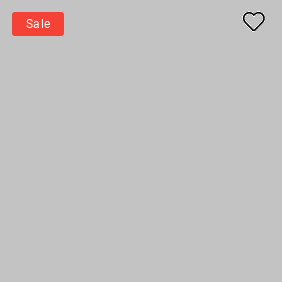Answer the question in a single word or phrase:
What is the purpose of the heart icon?

saving to wishlist or favorites